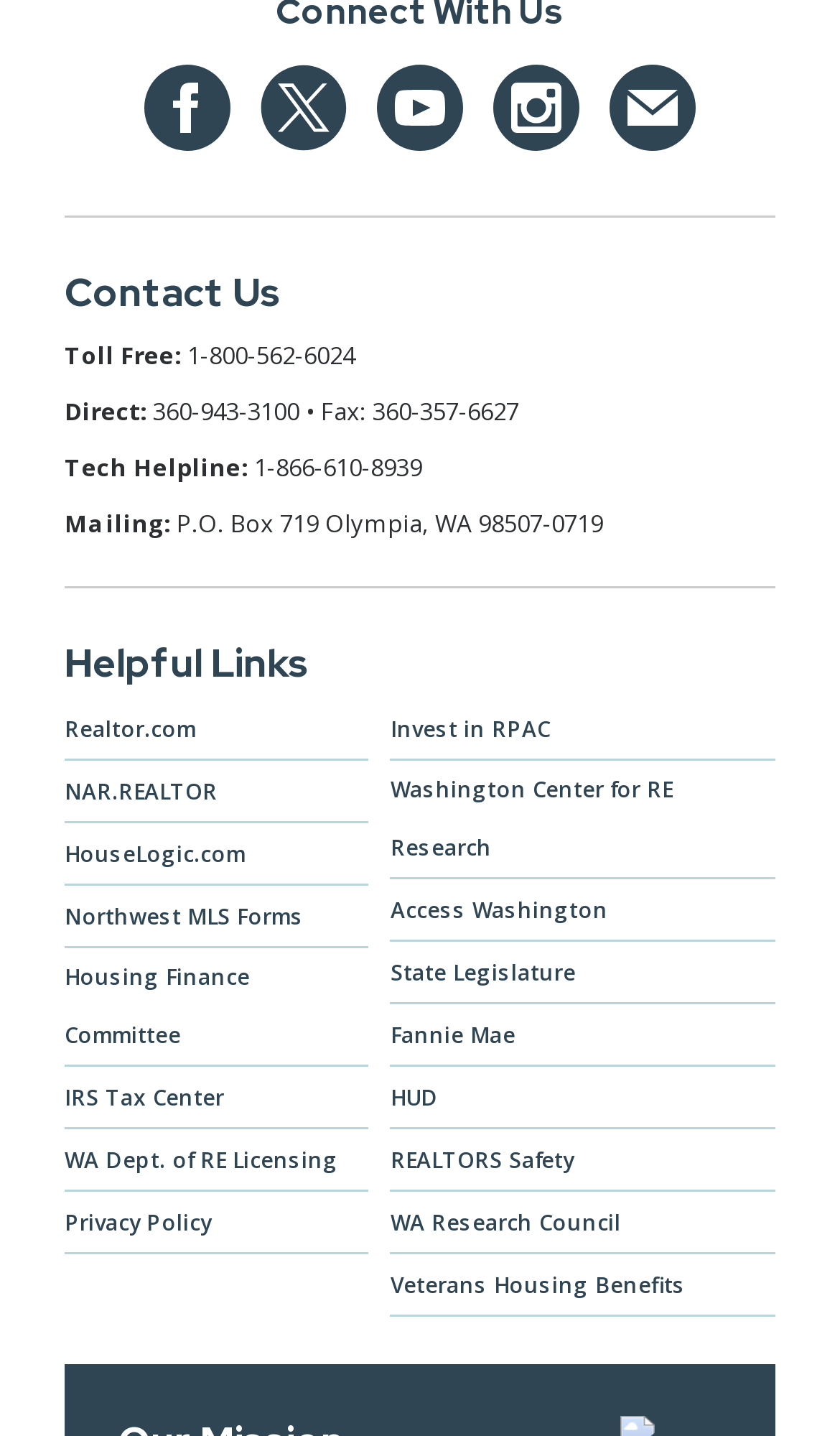Locate the bounding box coordinates of the area you need to click to fulfill this instruction: 'Invest in RPAC'. The coordinates must be in the form of four float numbers ranging from 0 to 1: [left, top, right, bottom].

[0.465, 0.488, 0.923, 0.53]